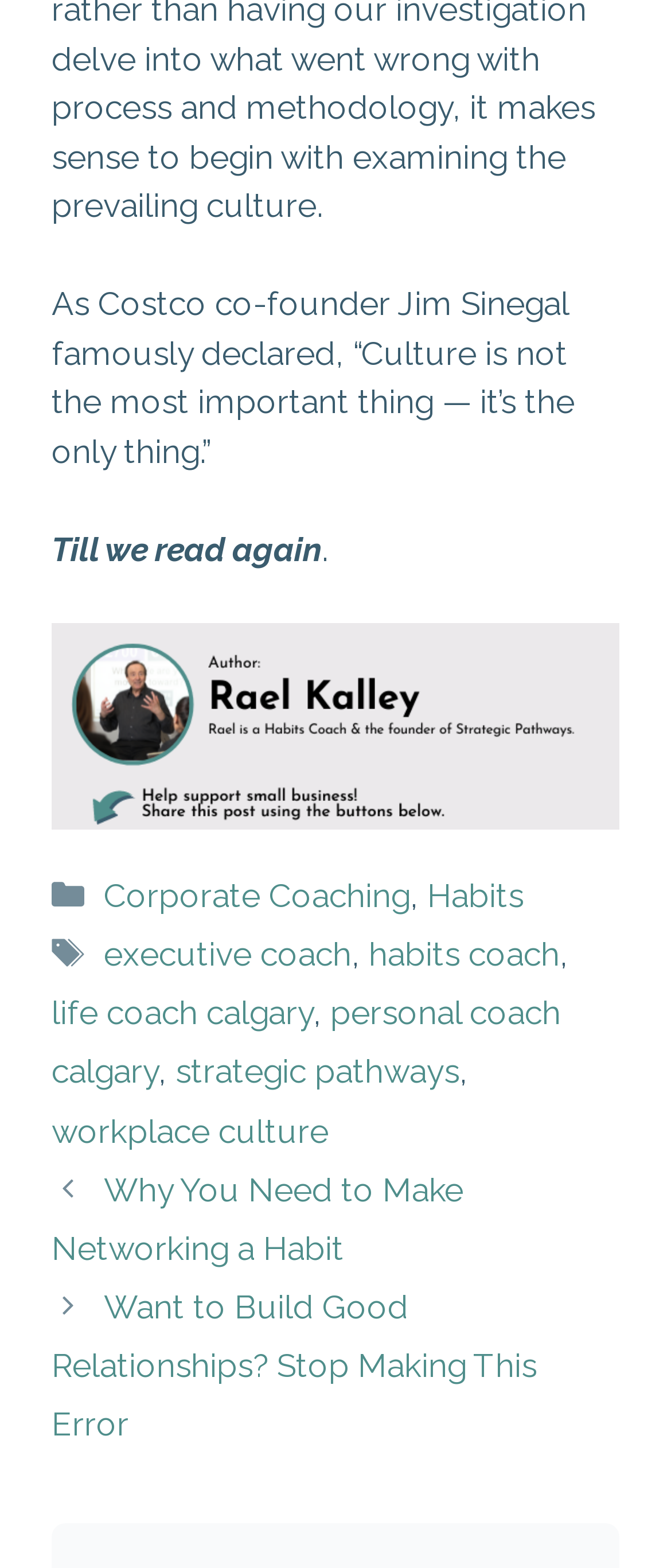Identify the bounding box for the element characterized by the following description: "aria-label="LES_BlankSlate_DigitalAd728x90_032224"".

None